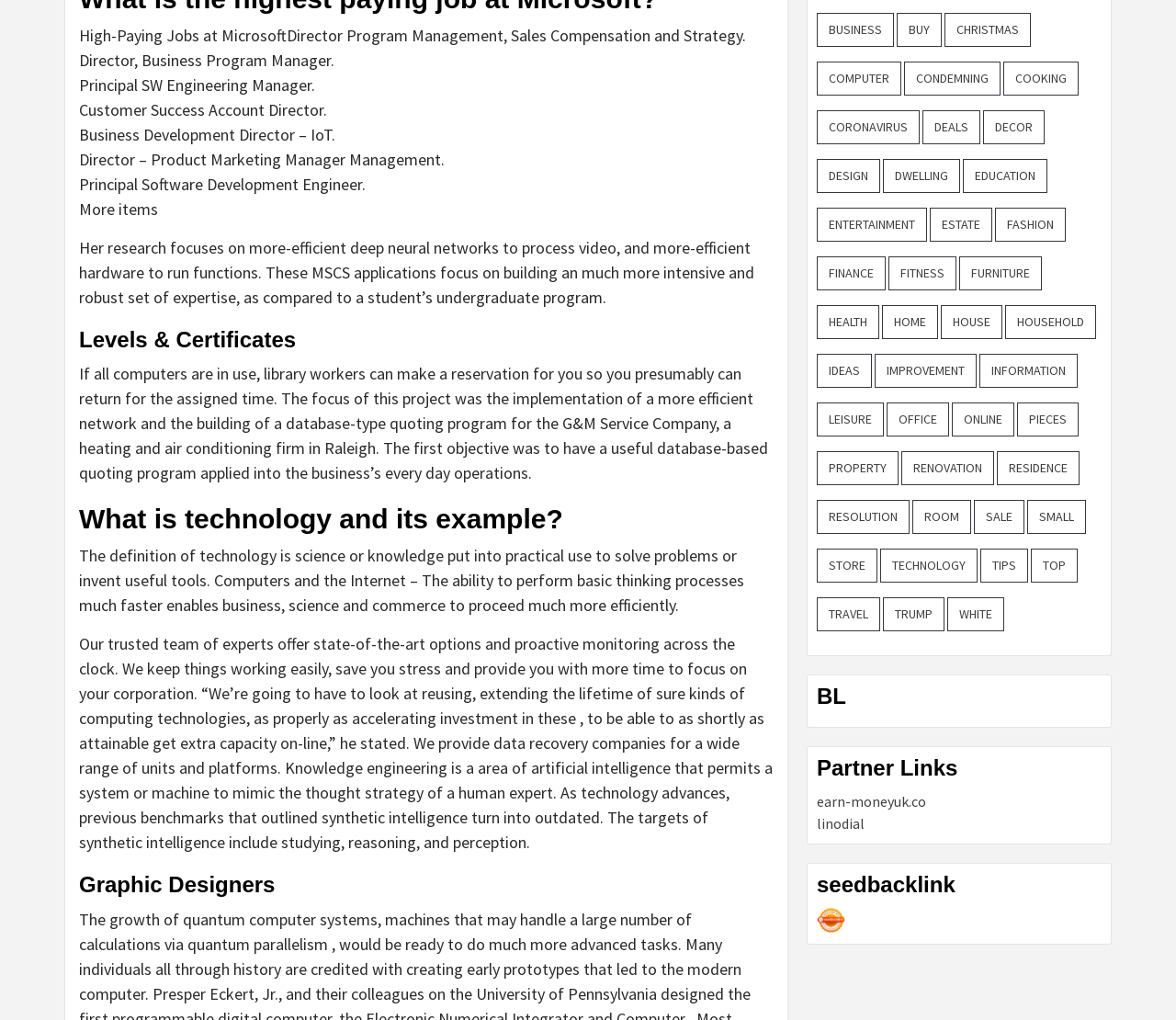Determine the bounding box coordinates of the clickable element to achieve the following action: 'Click the Home link'. Provide the coordinates as four float values between 0 and 1, formatted as [left, top, right, bottom].

None